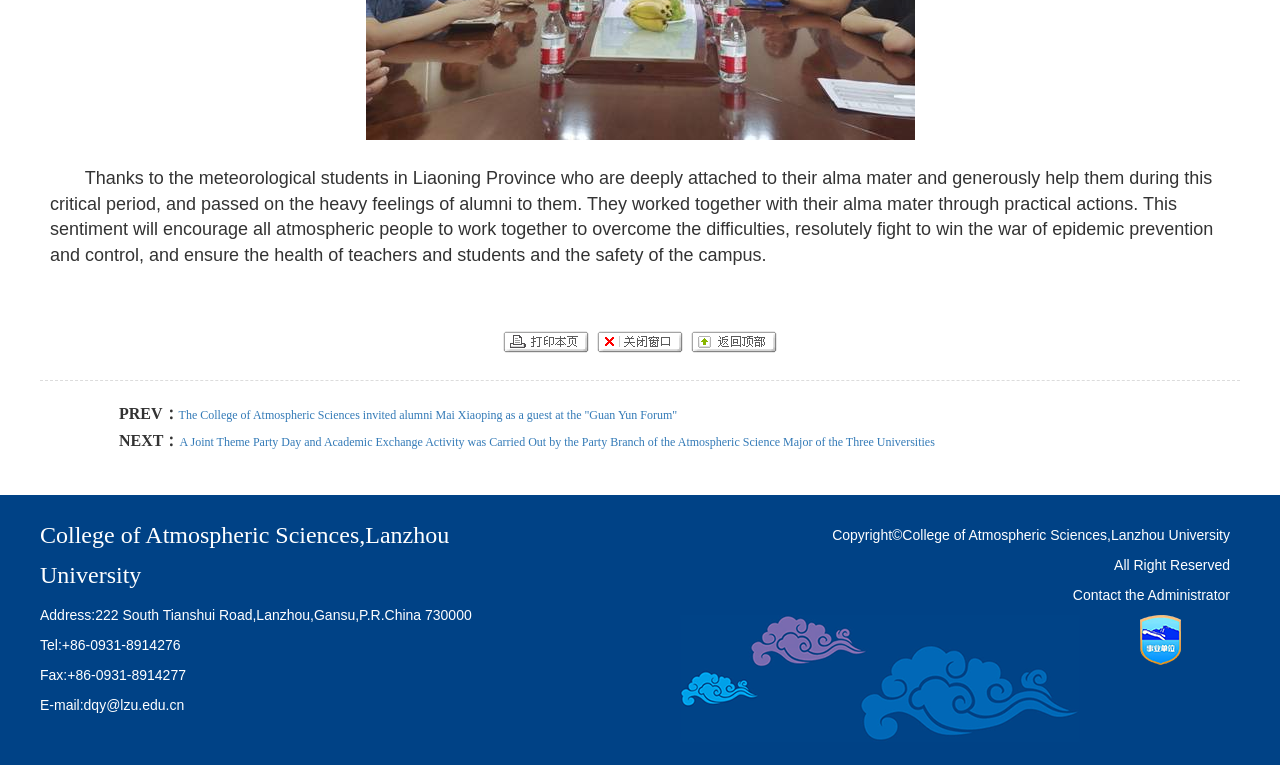What is the purpose of the webpage?
Provide a well-explained and detailed answer to the question.

The webpage appears to be the official website of the College of Atmospheric Sciences, Lanzhou University, and its purpose is to provide information about the college, its activities, and its contact details.